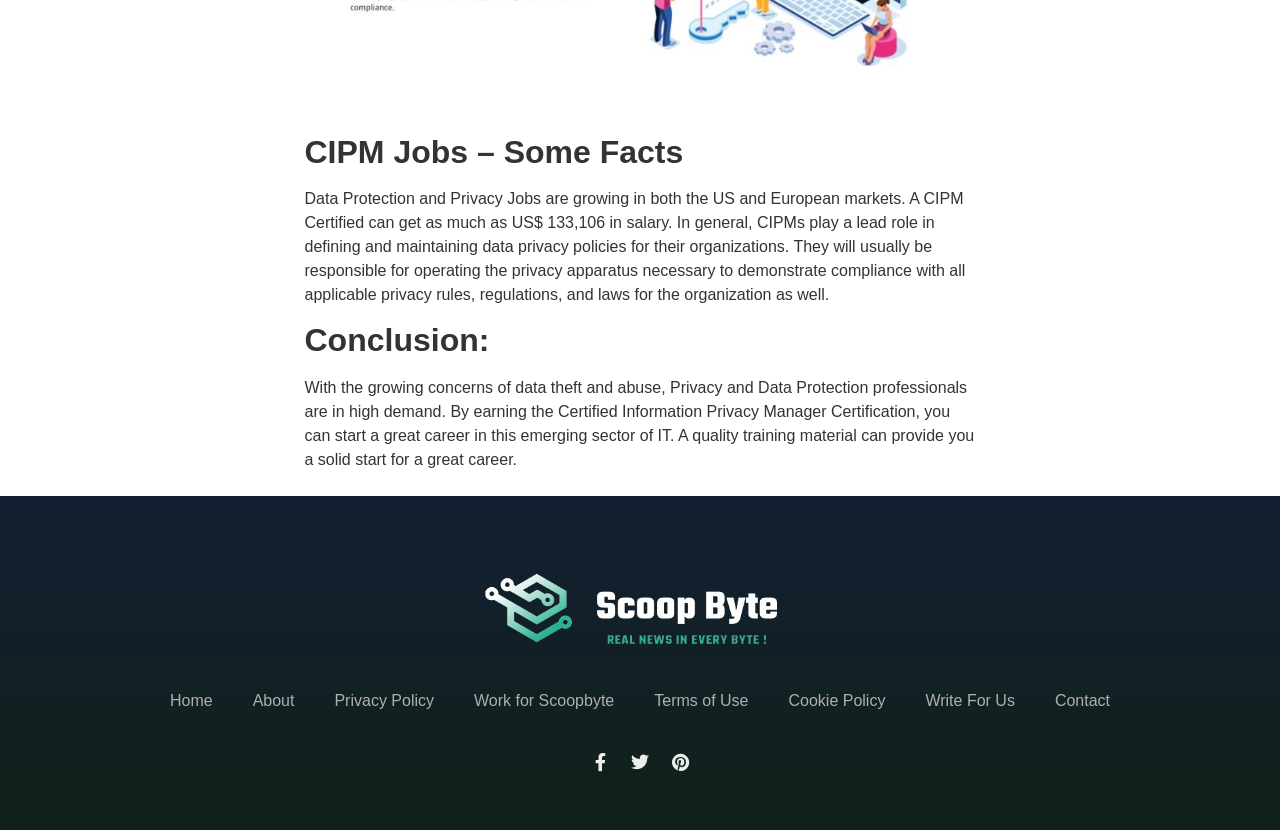Please determine the bounding box coordinates of the clickable area required to carry out the following instruction: "Click on Home". The coordinates must be four float numbers between 0 and 1, represented as [left, top, right, bottom].

[0.117, 0.817, 0.182, 0.873]